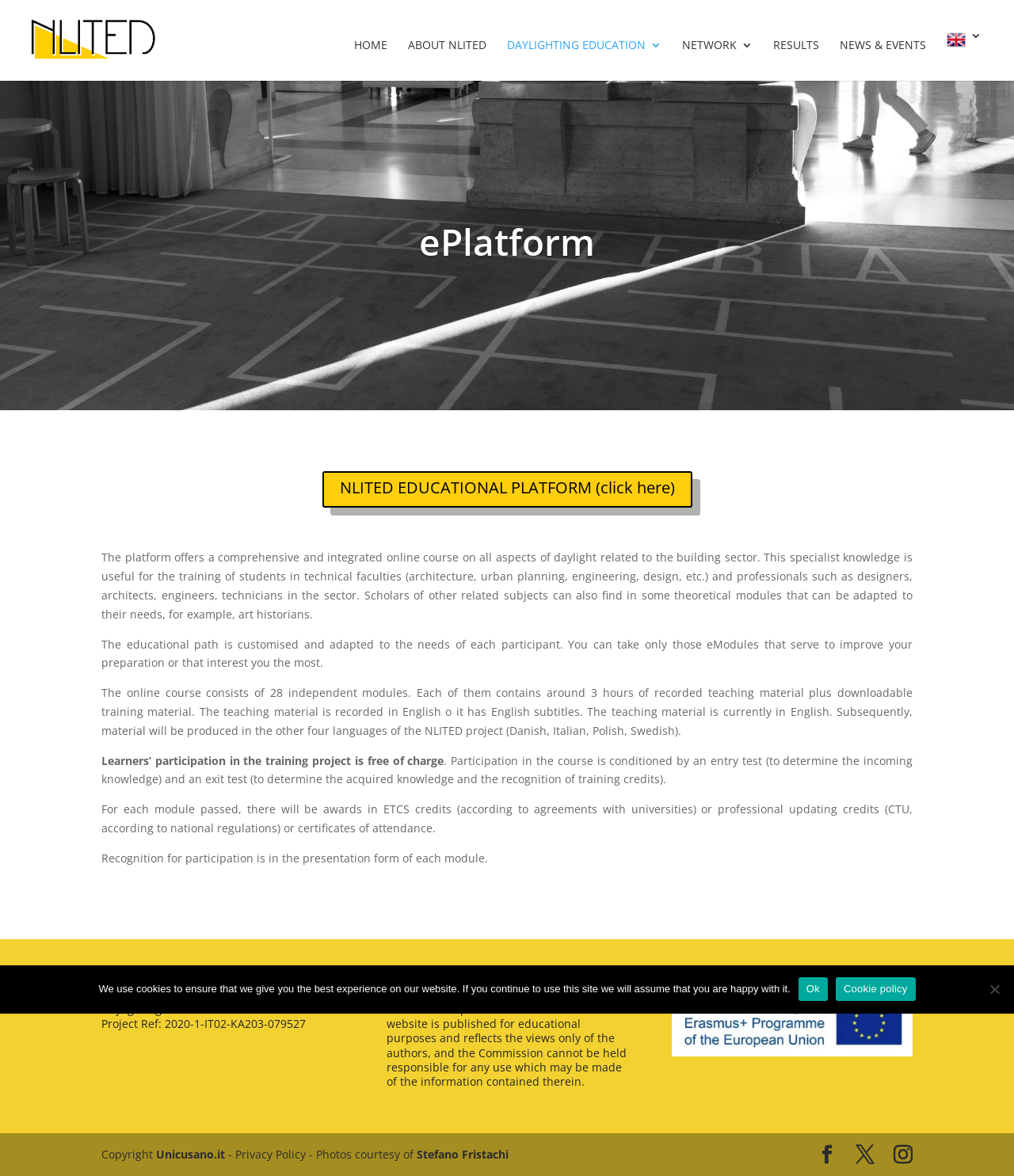Find the bounding box coordinates for the area that must be clicked to perform this action: "Click on the NLITED EDUCATIONAL PLATFORM link".

[0.318, 0.401, 0.682, 0.432]